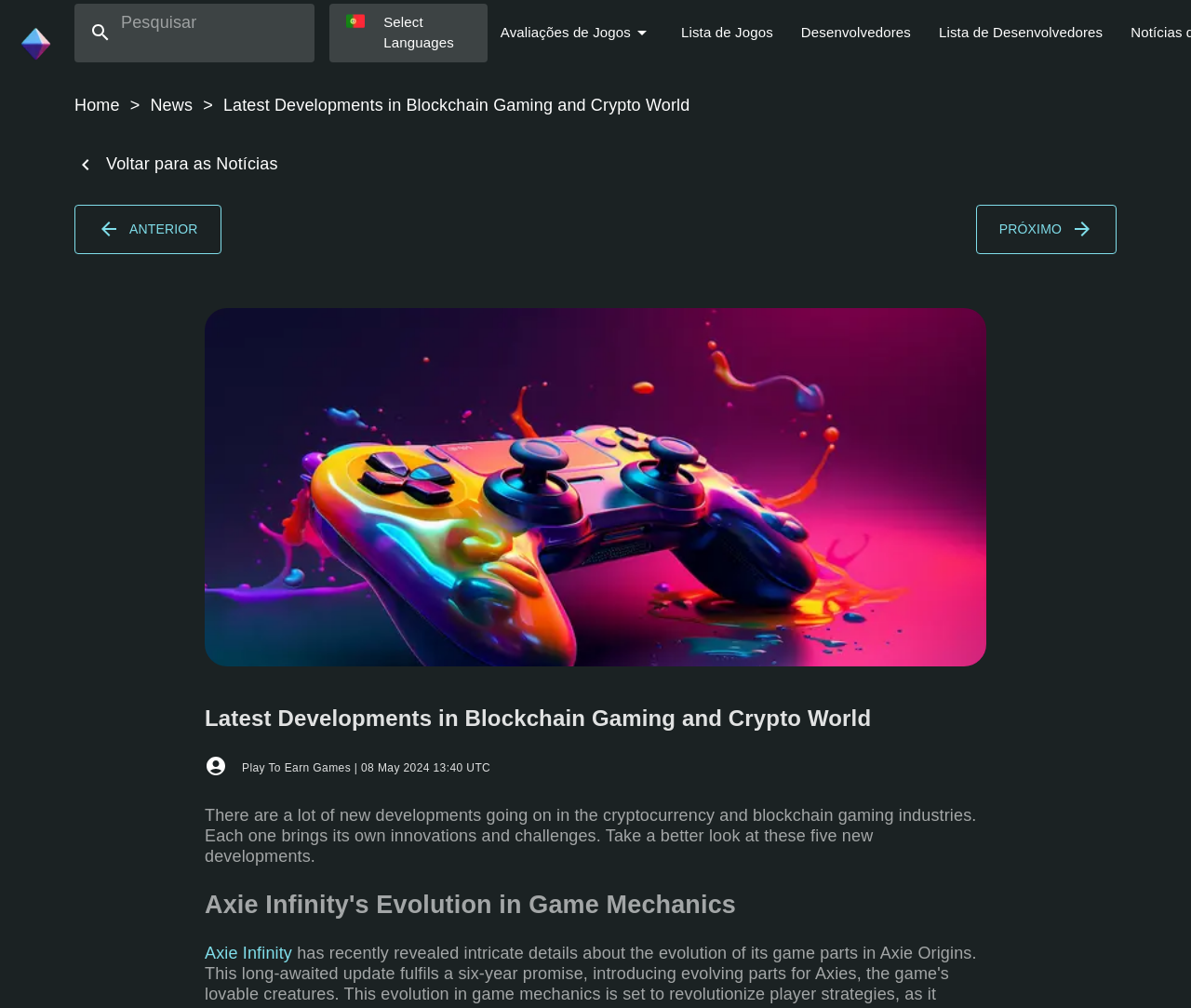Locate the bounding box coordinates of the UI element described by: "Voltar para as Notícias". Provide the coordinates as four float numbers between 0 and 1, formatted as [left, top, right, bottom].

[0.062, 0.152, 0.233, 0.175]